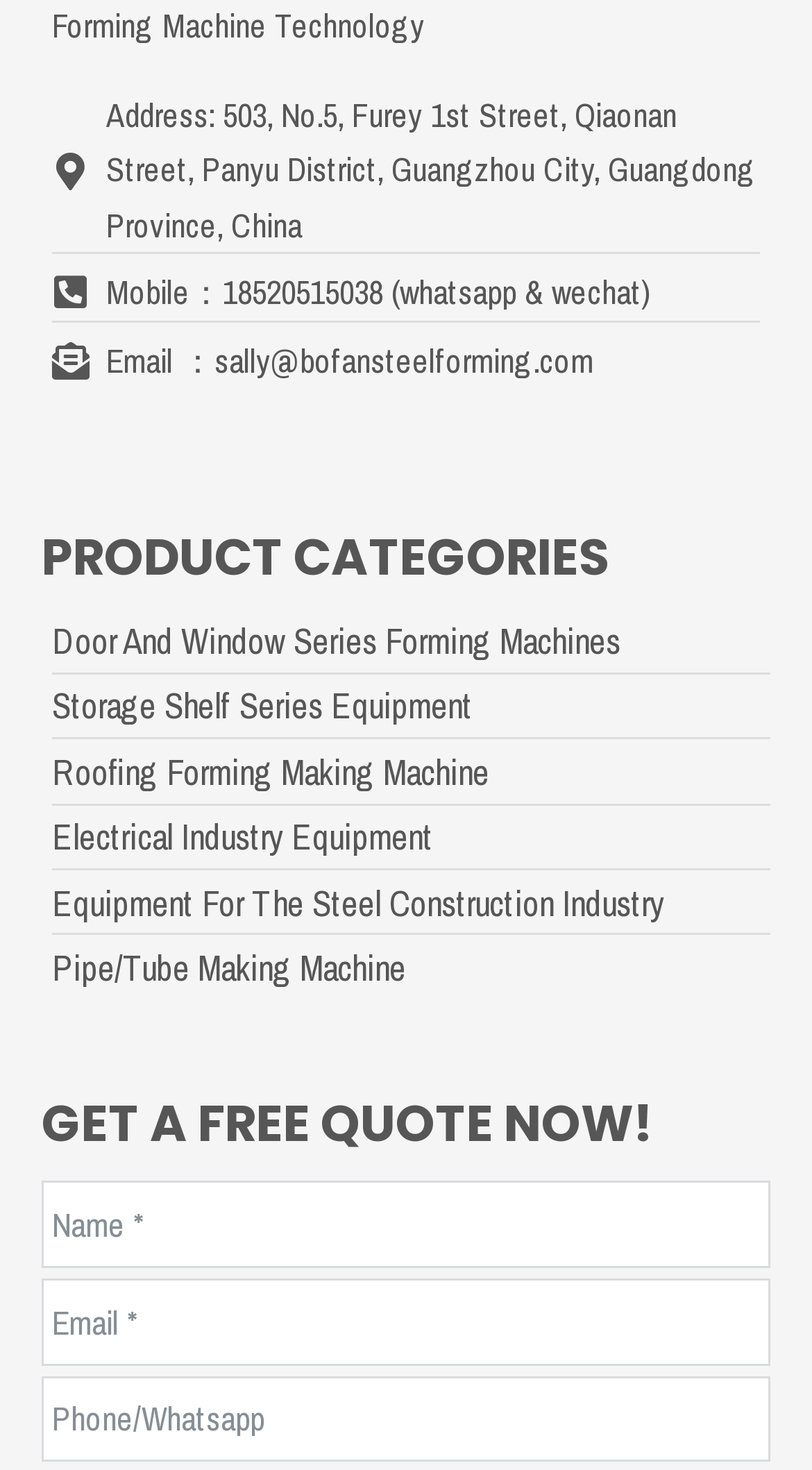Please locate the bounding box coordinates of the element that should be clicked to achieve the given instruction: "Click the link to get a free quote now".

[0.051, 0.741, 0.803, 0.788]